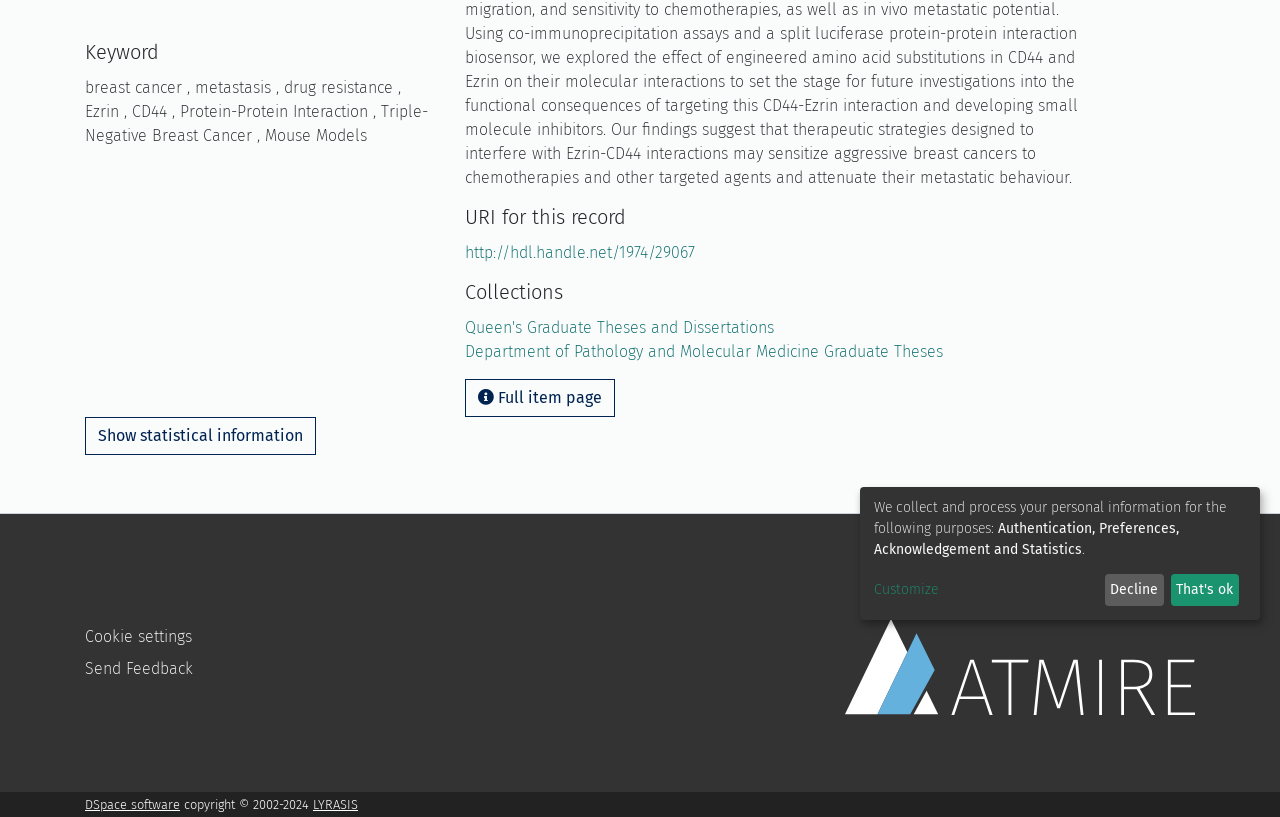Refer to the element description This site (RSS) and identify the corresponding bounding box in the screenshot. Format the coordinates as (top-left x, top-left y, bottom-right x, bottom-right y) with values in the range of 0 to 1.

None